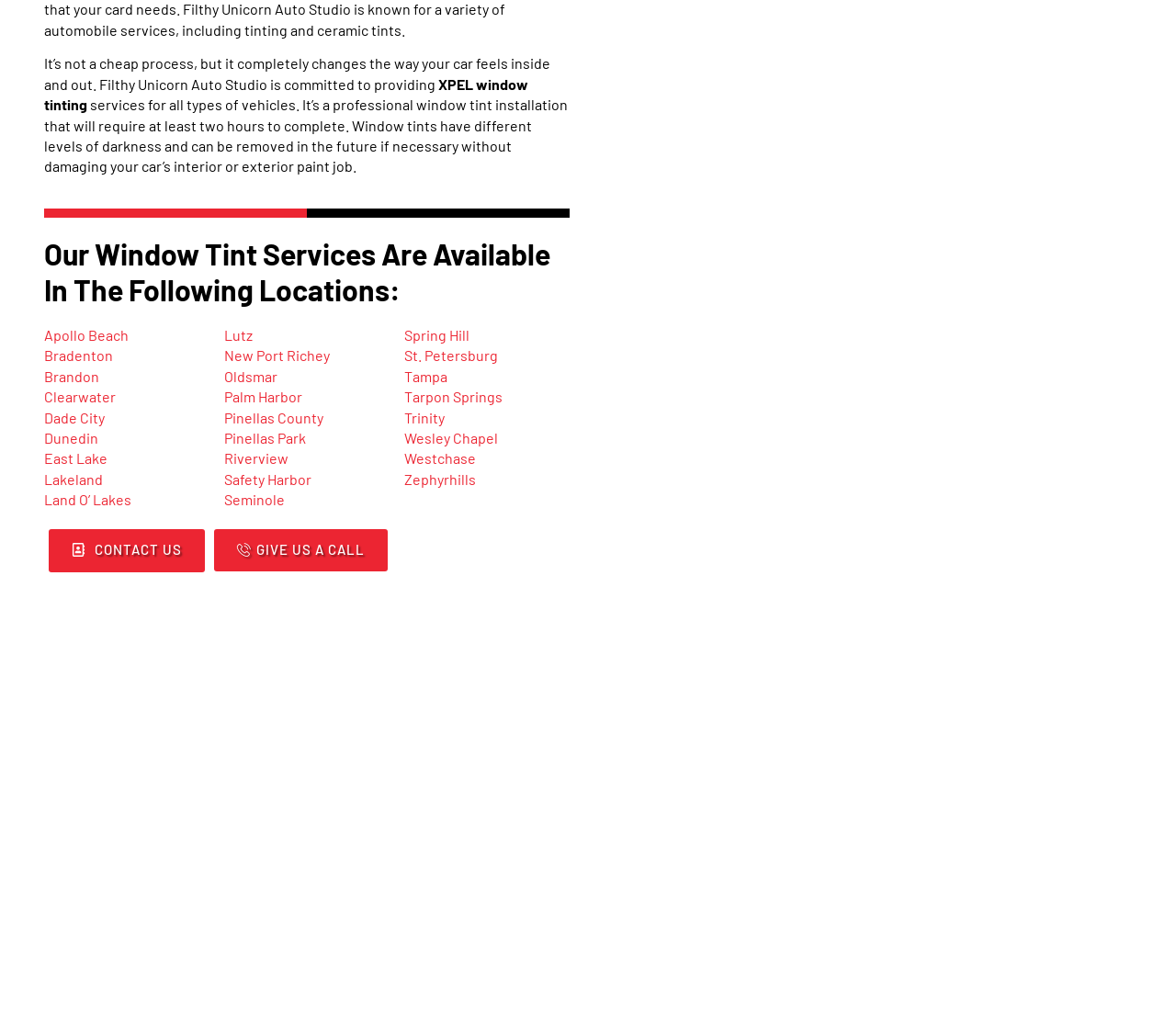Find the bounding box coordinates of the clickable element required to execute the following instruction: "Contact us for more information". Provide the coordinates as four float numbers between 0 and 1, i.e., [left, top, right, bottom].

[0.042, 0.52, 0.175, 0.563]